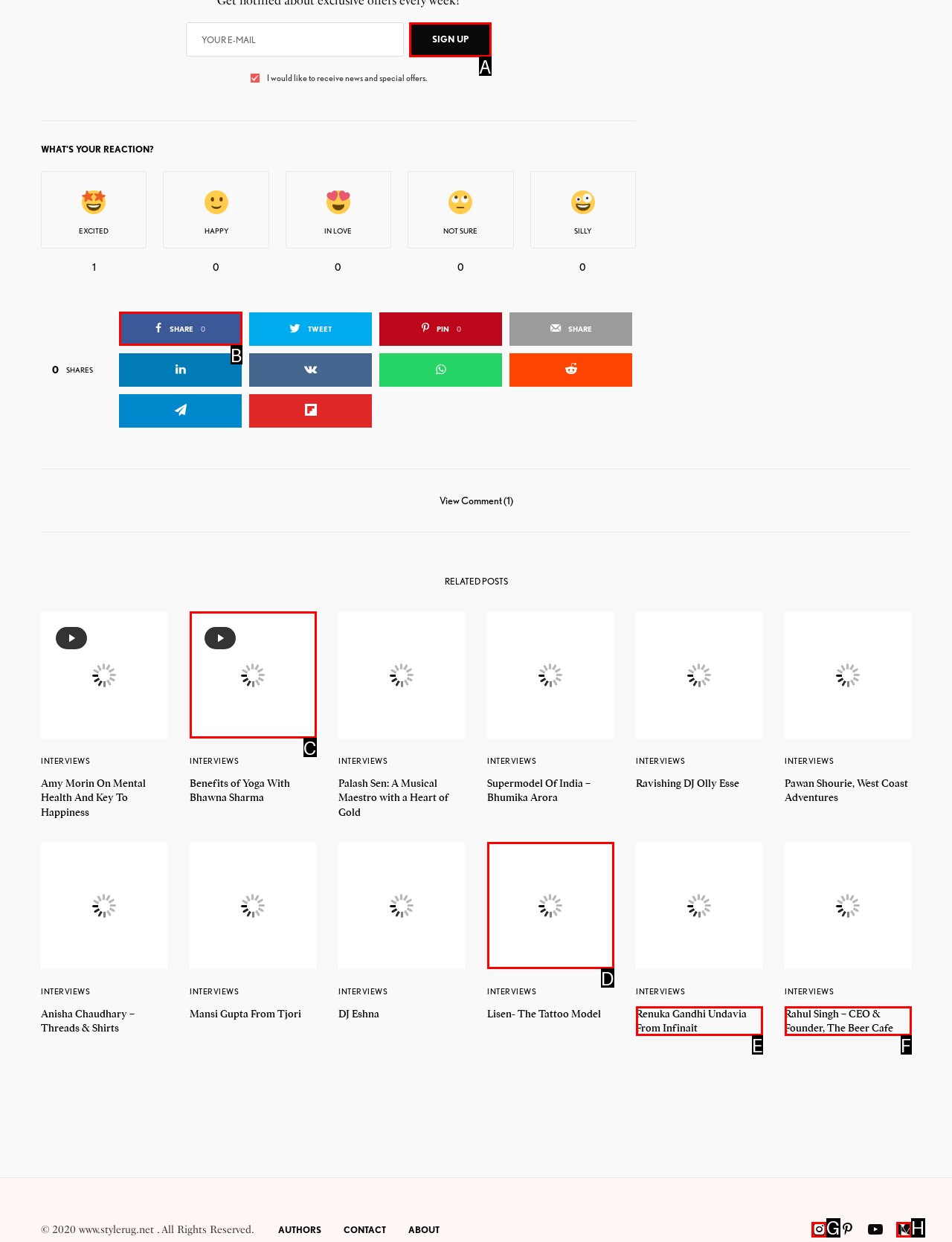Choose the letter of the element that should be clicked to complete the task: Sign up with email
Answer with the letter from the possible choices.

A